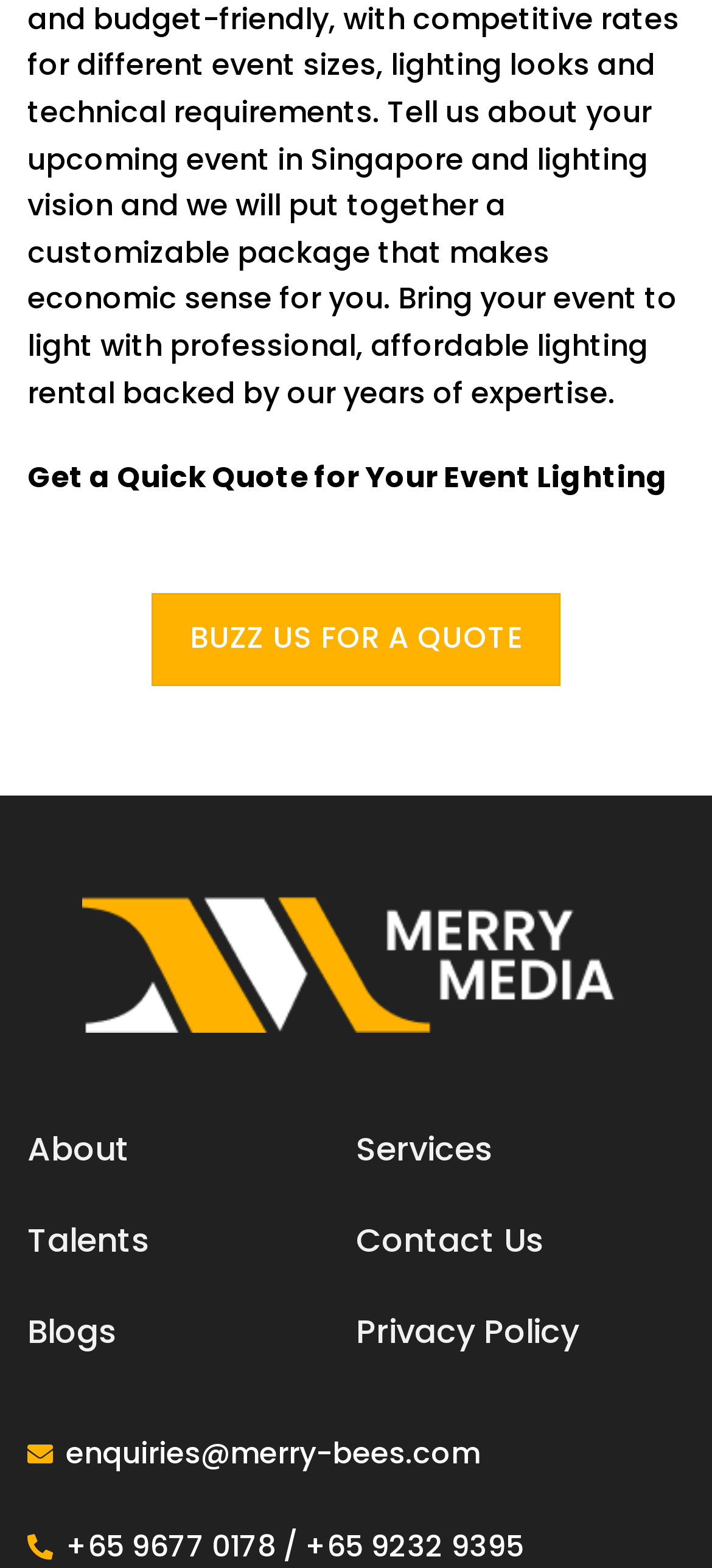What is the purpose of the 'Get a Quick Quote' link?
Identify the answer in the screenshot and reply with a single word or phrase.

Get event lighting quote